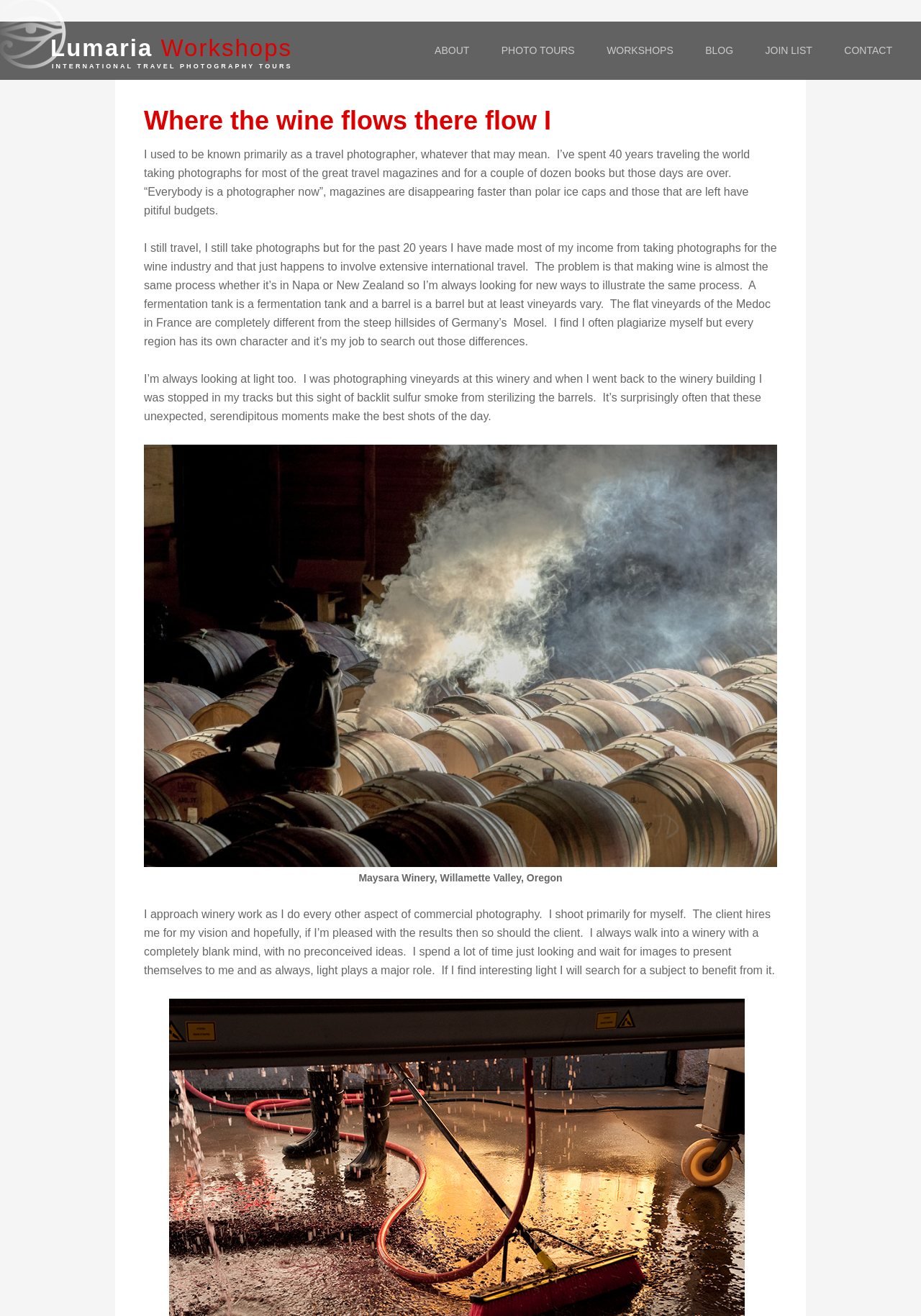Please provide a brief answer to the following inquiry using a single word or phrase:
What is the photographer looking for when he walks into a winery?

Interesting light